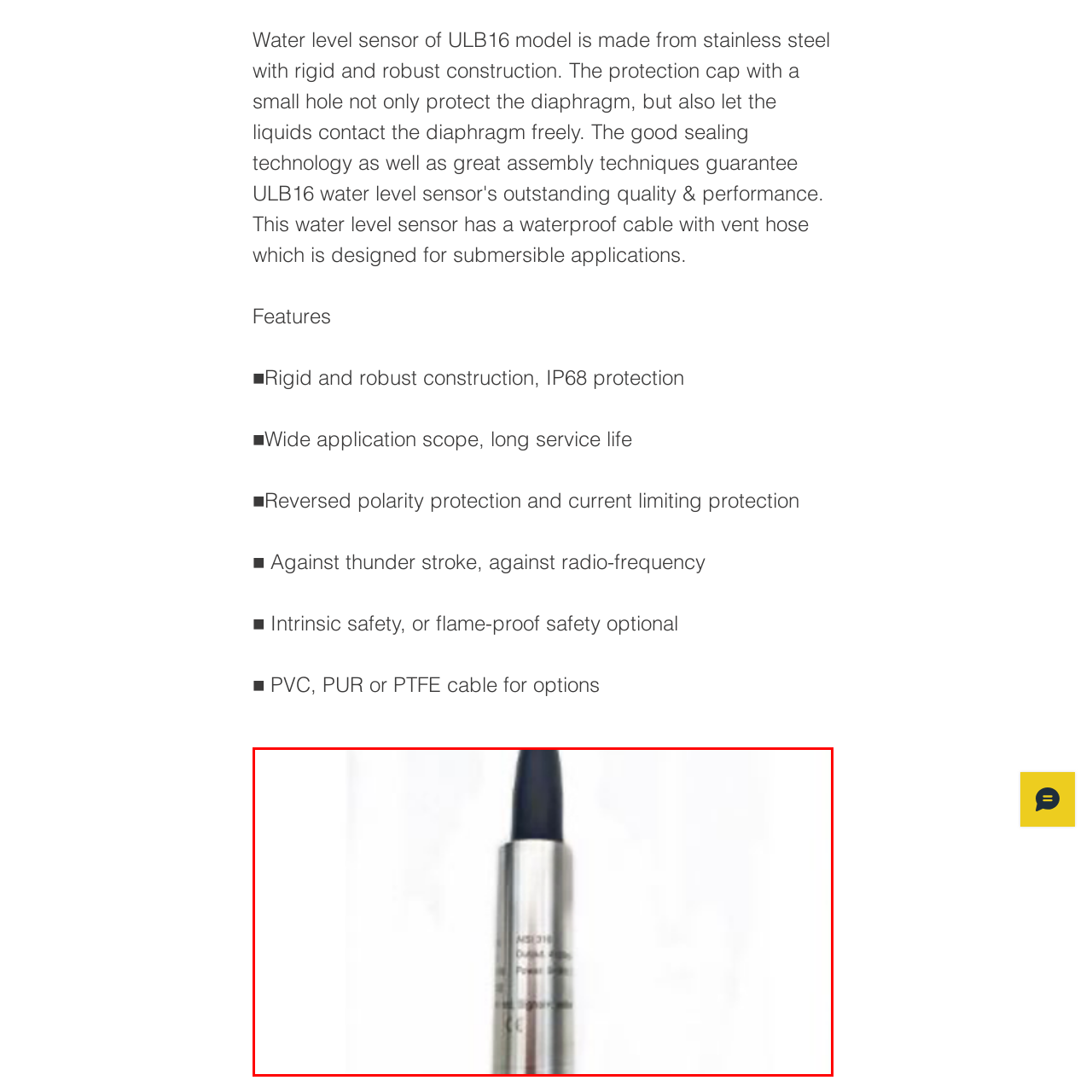What is the level of protection against water?
Carefully examine the image within the red bounding box and provide a detailed answer to the question.

The caption highlights the sensor's robust features, including IP68 protection, making it ideal for submersion in water without damage.